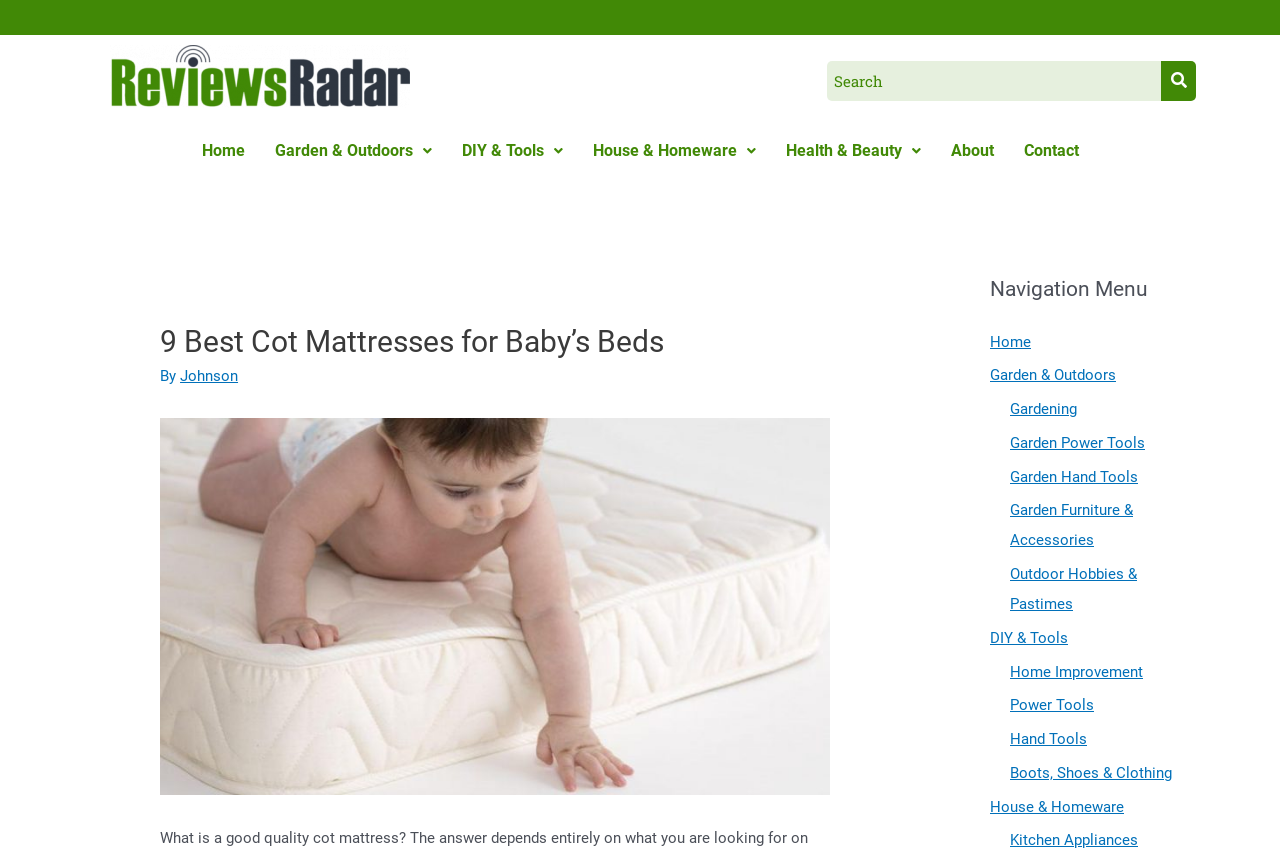Give a short answer using one word or phrase for the question:
What is the category of the product reviewed on this webpage?

Cot Mattresses